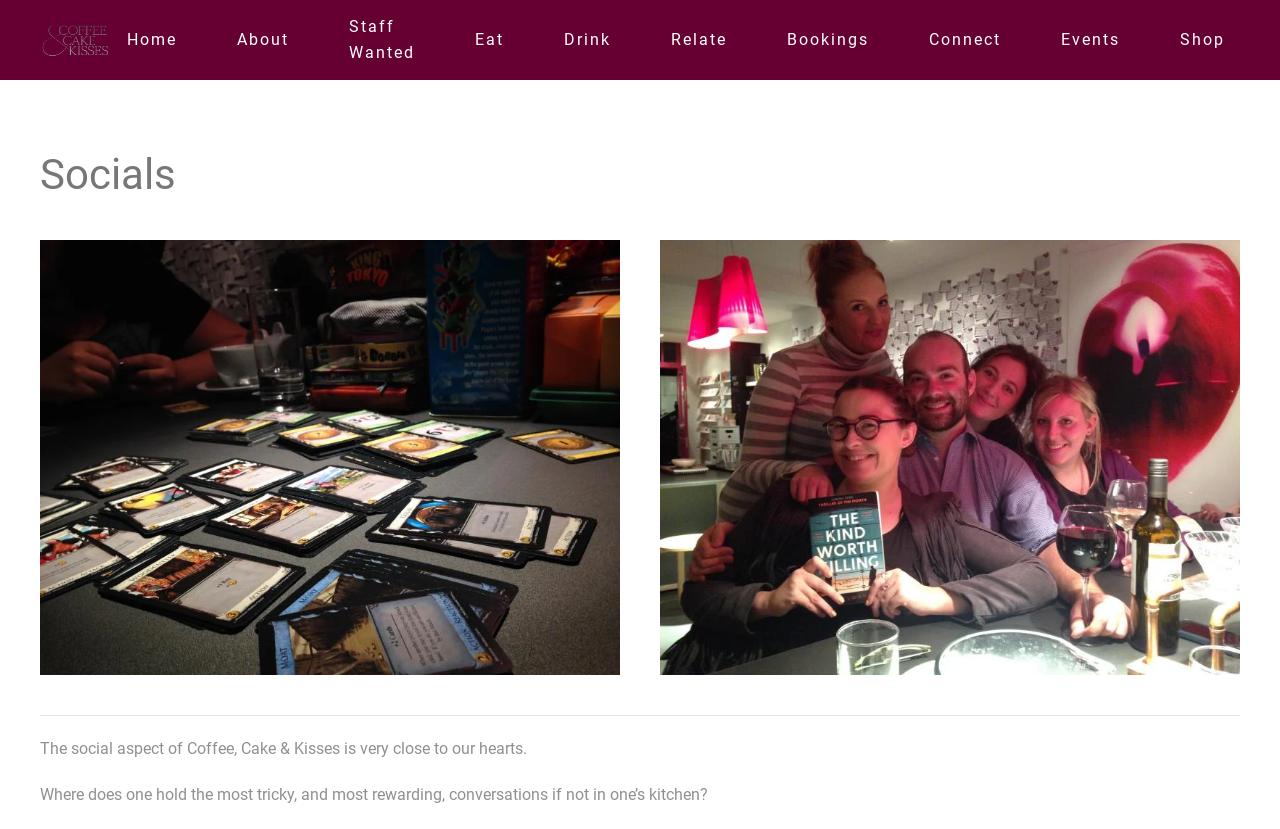Produce an elaborate caption capturing the essence of the webpage.

The webpage is titled "Socials" and appears to be a navigation-centric page. At the top left, there is a "Skip to main content" link, followed by a "Back to home" link and a "Home" link, all aligned horizontally. Below these links, there is a row of buttons, each with a popup menu, including "About", "Staff Wanted", "Eat", "Drink", "Relate", "Bookings", "Connect", and "Events", stretching from left to right across the top of the page. The "Shop" link is positioned at the far right of this row.

Below the row of buttons, there is a large heading that reads "Socials", taking up most of the width of the page. Underneath the heading, there is a horizontal separator line. The main content of the page consists of two paragraphs of text, positioned below the separator line. The first paragraph reads, "The social aspect of Coffee, Cake & Kisses is very close to our hearts." The second paragraph is located below the first one and reads, "Where does one hold the most tricky, and most rewarding, conversations if not in one’s kitchen?"